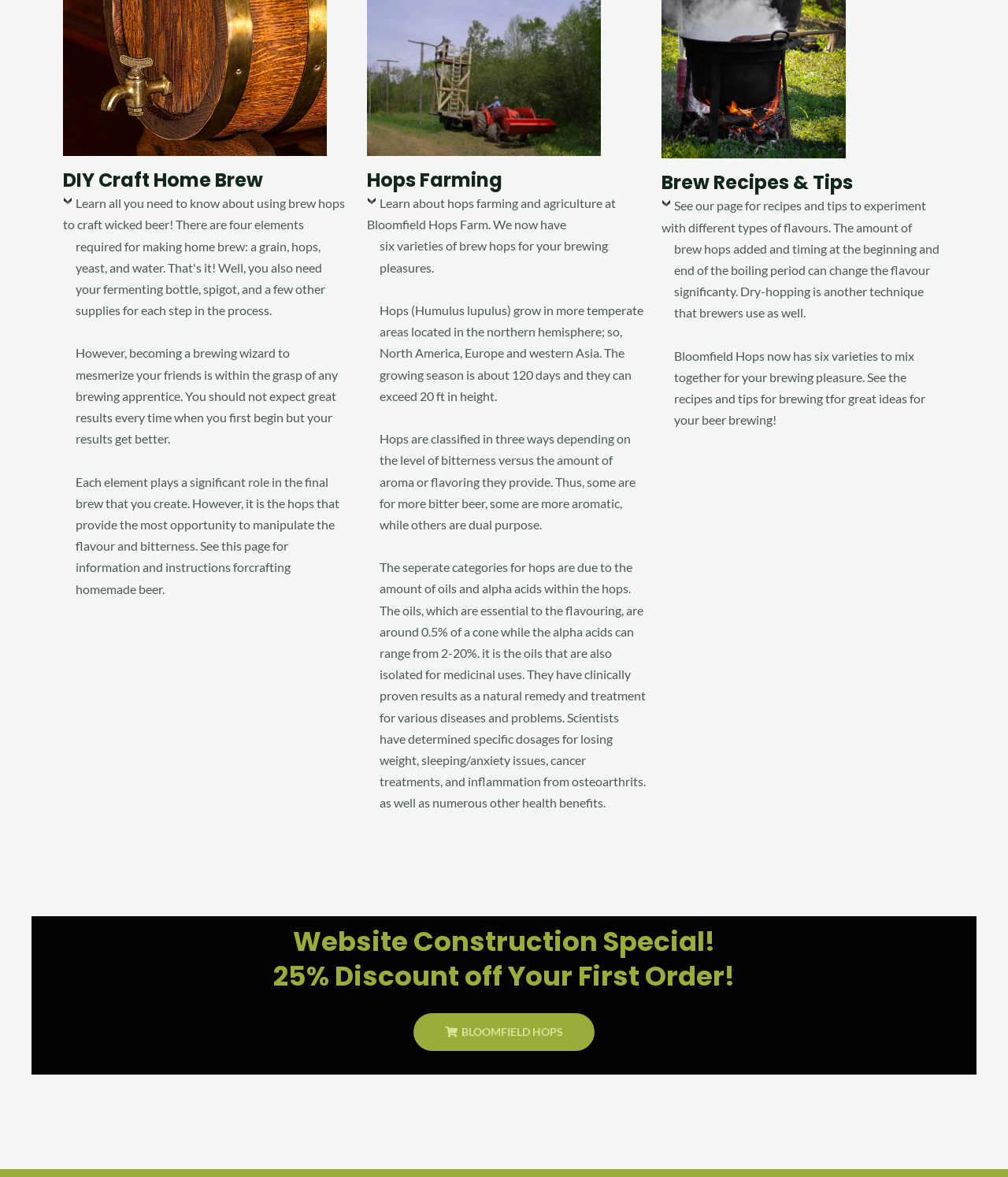What is the purpose of hops in brewing?
Please provide a comprehensive answer to the question based on the webpage screenshot.

According to the text on the webpage, hops provide the most opportunity to manipulate the flavor and bitterness of beer. The amount of hops added at the beginning or end of the boiling process significantly influences the aroma and bitterness of the beer.